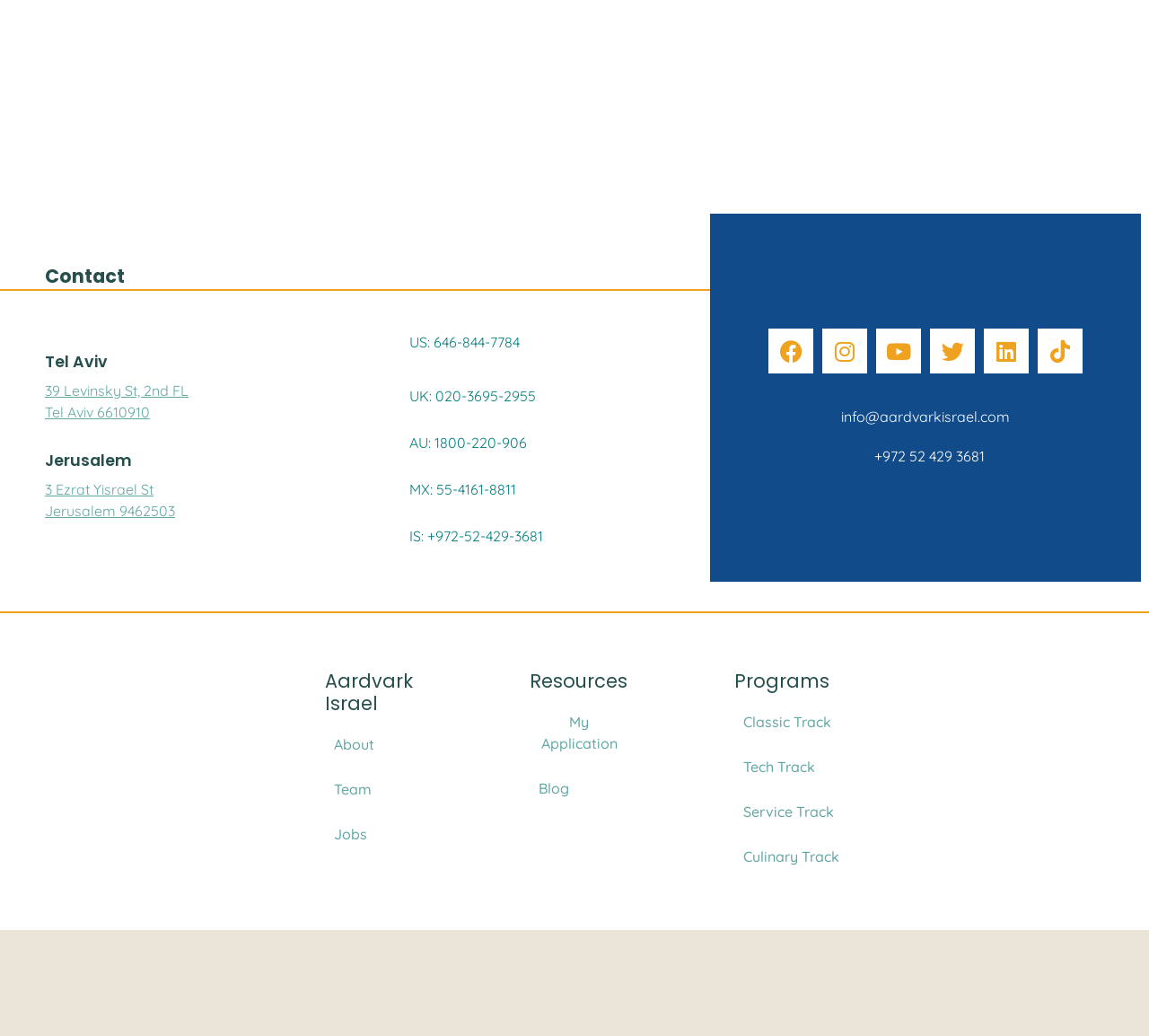Identify the bounding box coordinates of the region I need to click to complete this instruction: "View the contact information for Tel Aviv".

[0.039, 0.368, 0.164, 0.406]